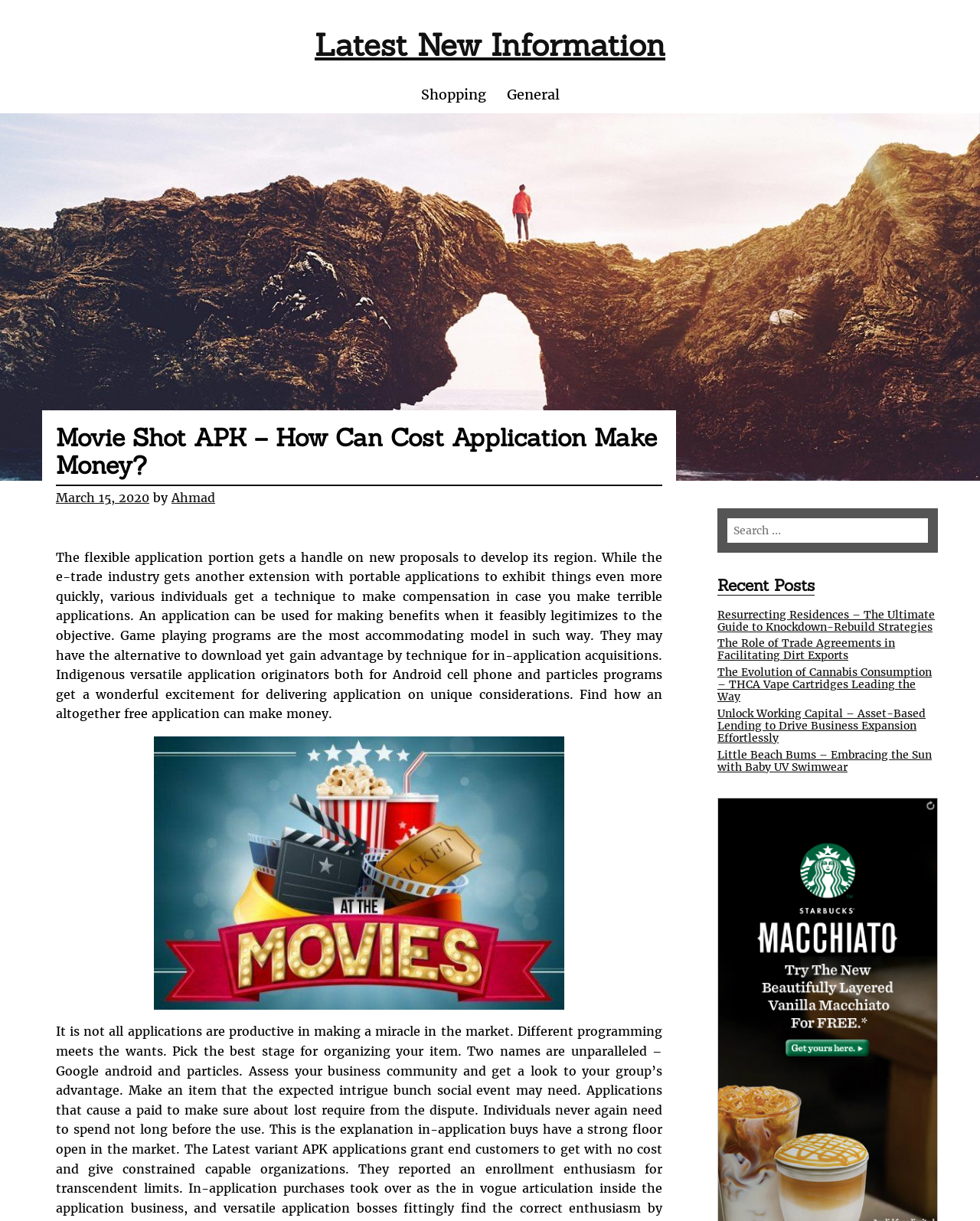Please determine the bounding box coordinates of the element's region to click in order to carry out the following instruction: "Search for something". The coordinates should be four float numbers between 0 and 1, i.e., [left, top, right, bottom].

[0.732, 0.424, 0.947, 0.444]